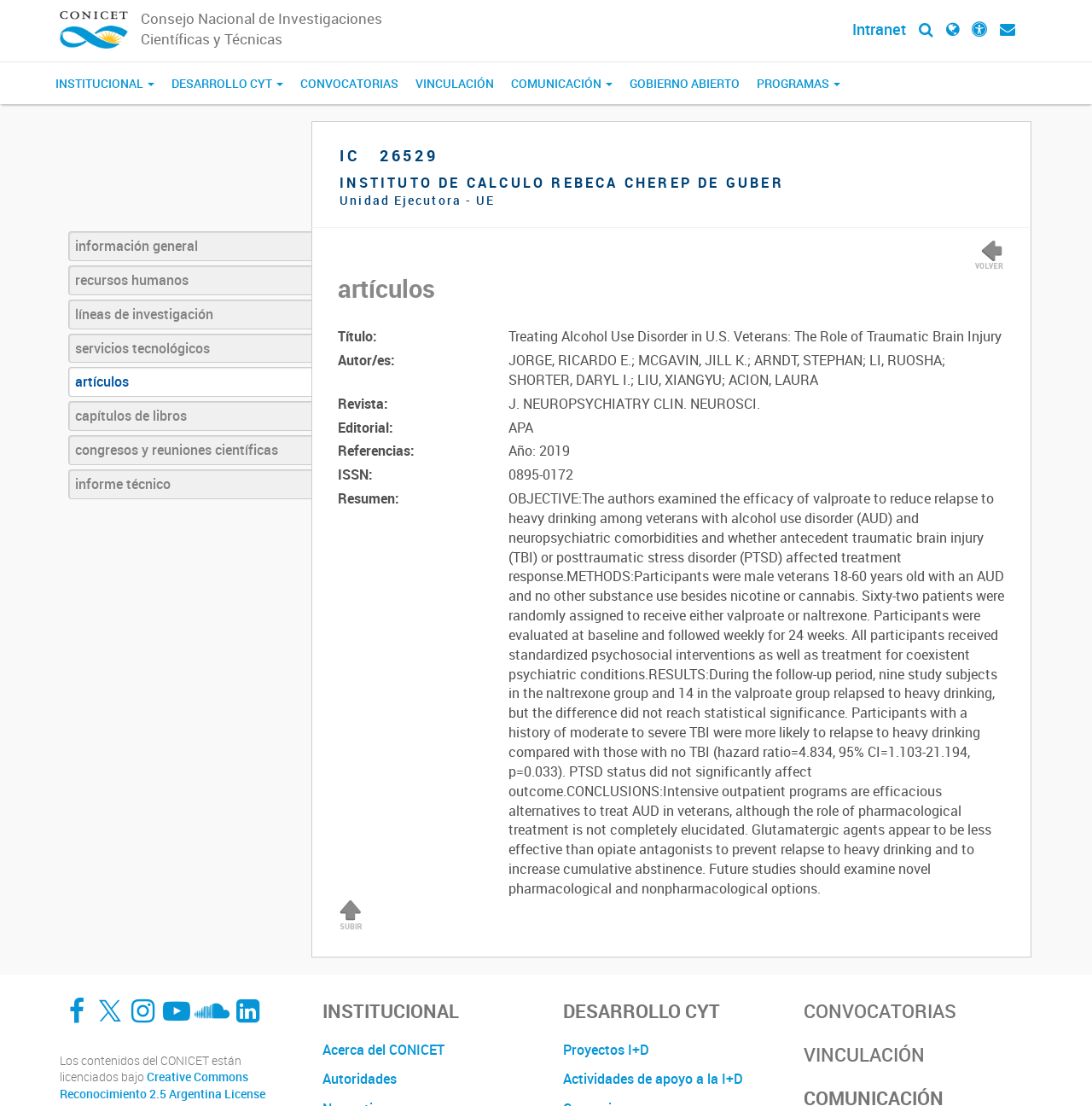Find the bounding box coordinates for the element that must be clicked to complete the instruction: "Click on the 'Acerca del CONICET' link". The coordinates should be four float numbers between 0 and 1, indicated as [left, top, right, bottom].

[0.295, 0.936, 0.492, 0.963]